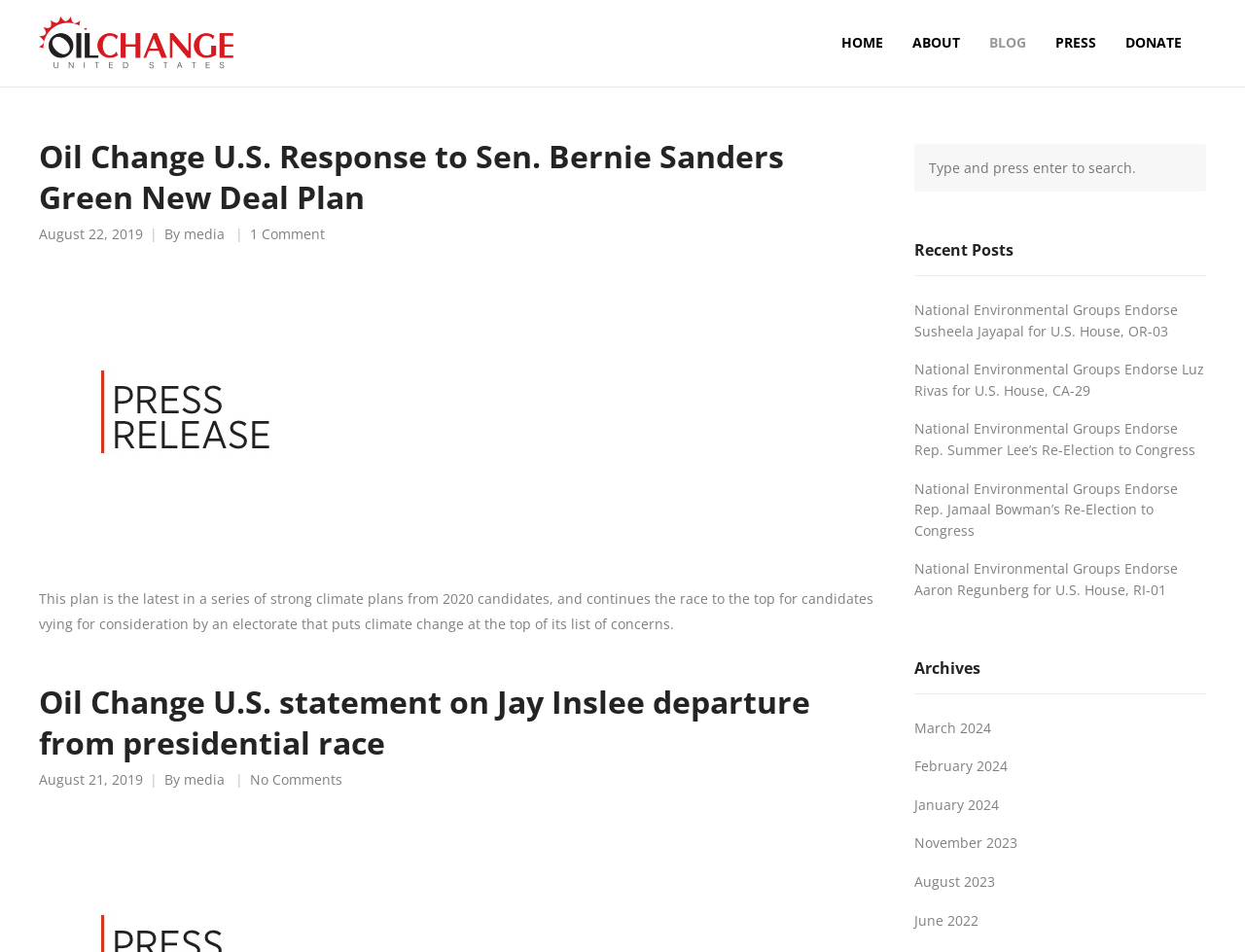What is the author of the article 'Oil Change U.S. Response to Sen. Bernie Sanders Green New Deal Plan'?
Provide a detailed and well-explained answer to the question.

I found the 'link' element with the text 'media' associated with the article 'Oil Change U.S. Response to Sen. Bernie Sanders Green New Deal Plan', which indicates the author of the article.